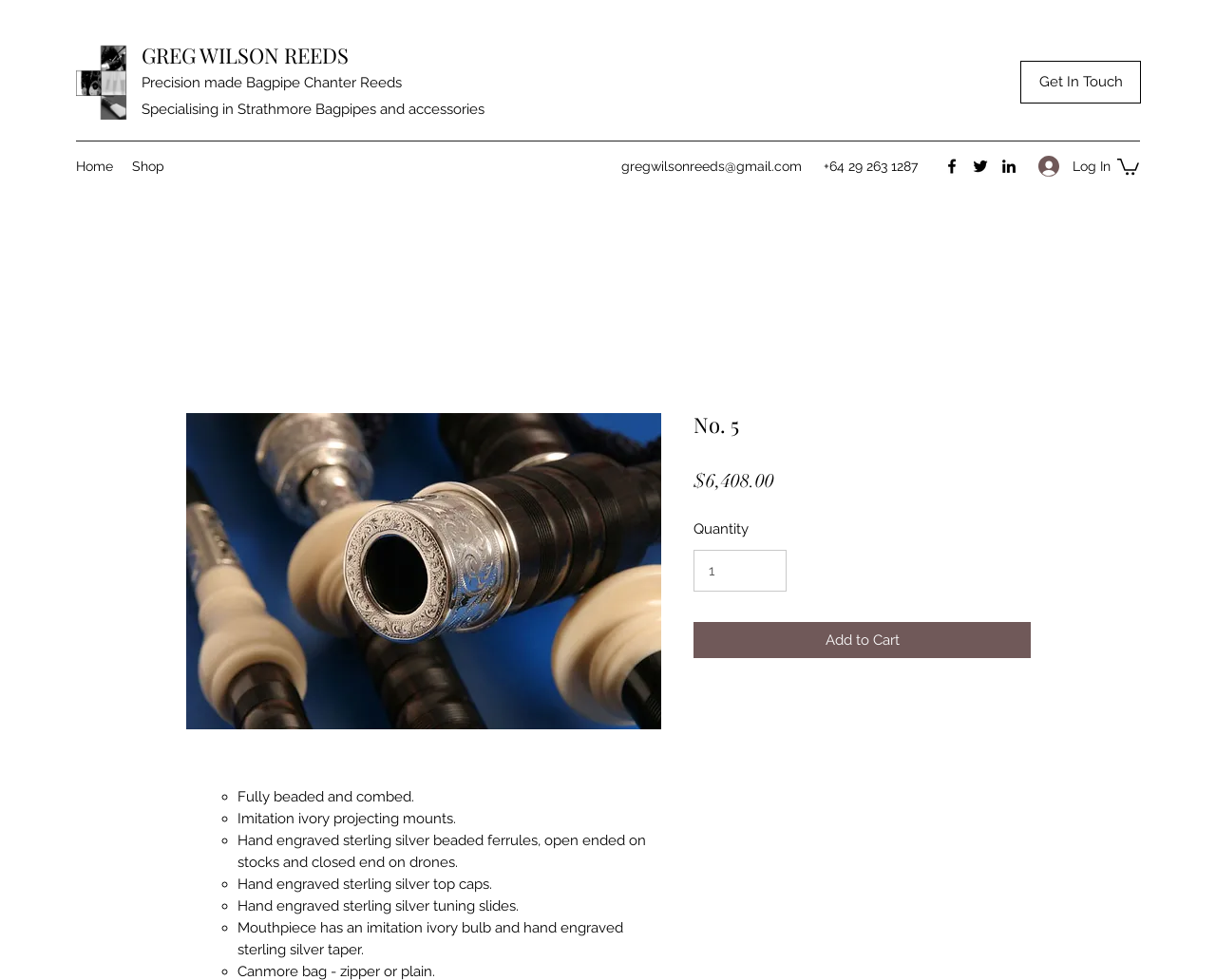What is the price of the No. 5 product?
Kindly offer a comprehensive and detailed response to the question.

I found this information in the product description section, where the price is listed as '$6,408.00'.